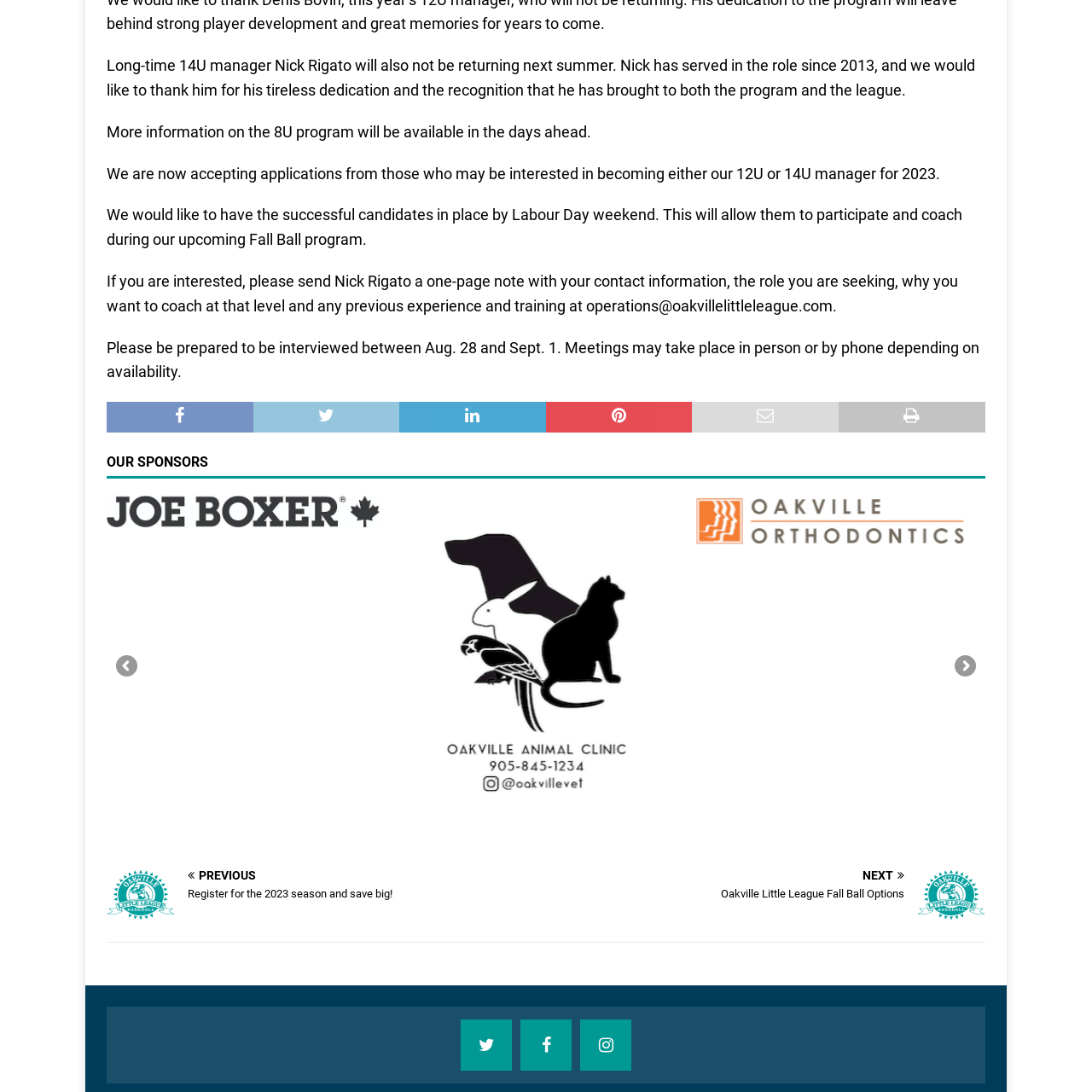What type of information is provided in the surrounding text?
Inspect the image enclosed by the red bounding box and elaborate on your answer with as much detail as possible based on the visual cues.

The surrounding text communicates important updates about coaching positions and participation in upcoming programs, reinforcing the organization's commitment to engaging with the community and enhancing youth sports experiences.